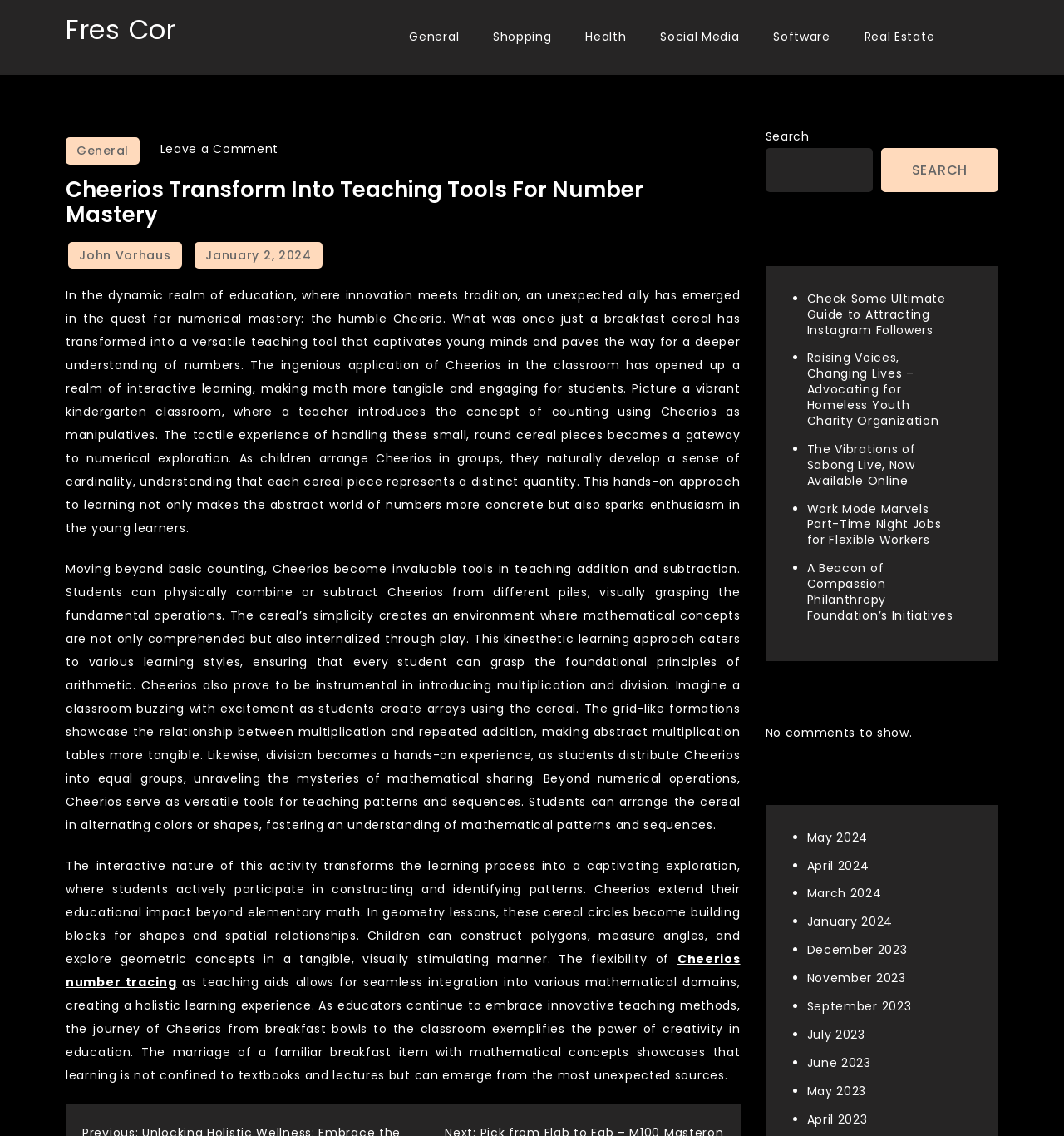Show the bounding box coordinates for the HTML element as described: "Cheerios number tracing".

[0.062, 0.837, 0.696, 0.872]